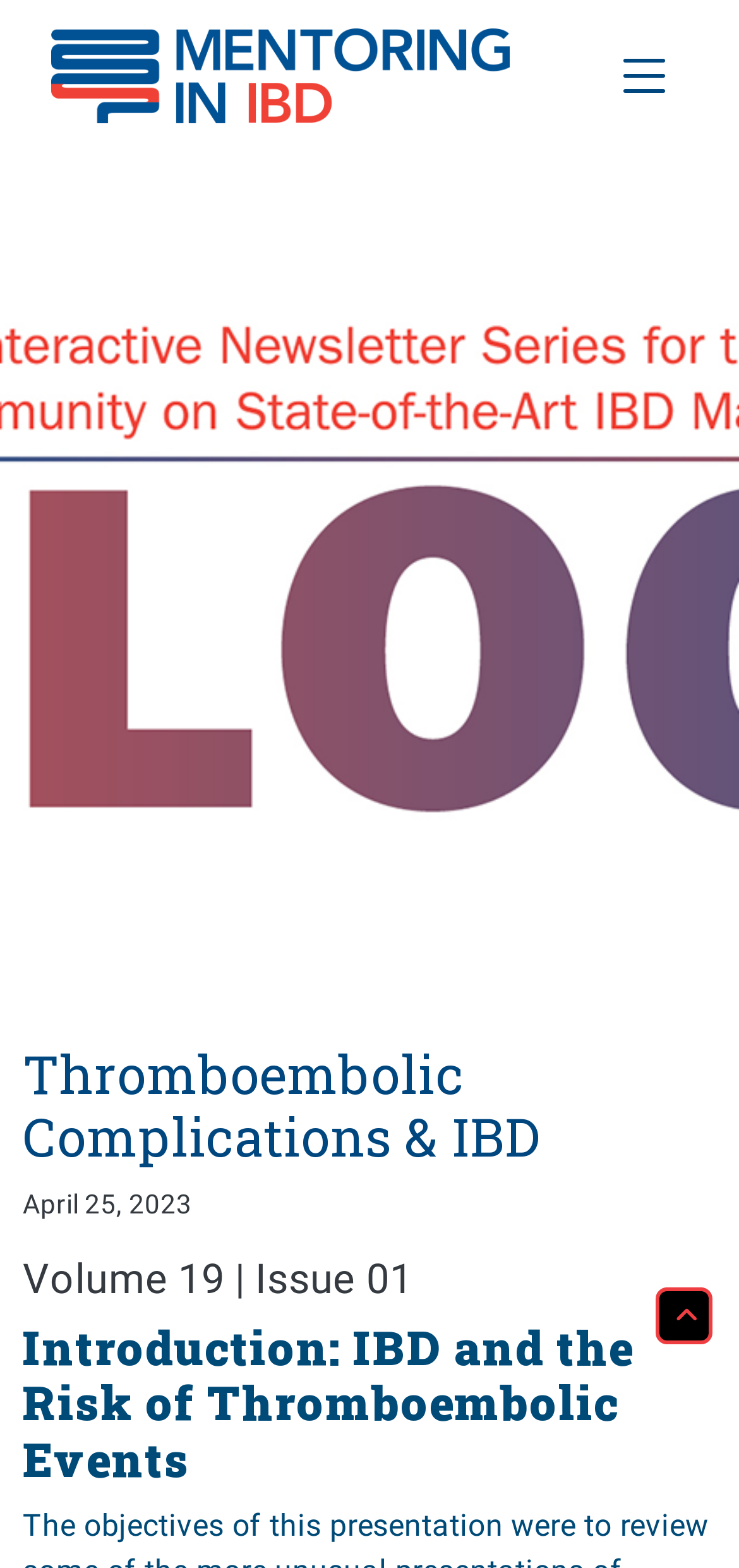What is the link at the bottom right?
Please respond to the question with a detailed and thorough explanation.

I found the link element at the bottom right of the page, which says 'SCROLL BACK TO TOP', indicating its purpose is to scroll the page back to the top.